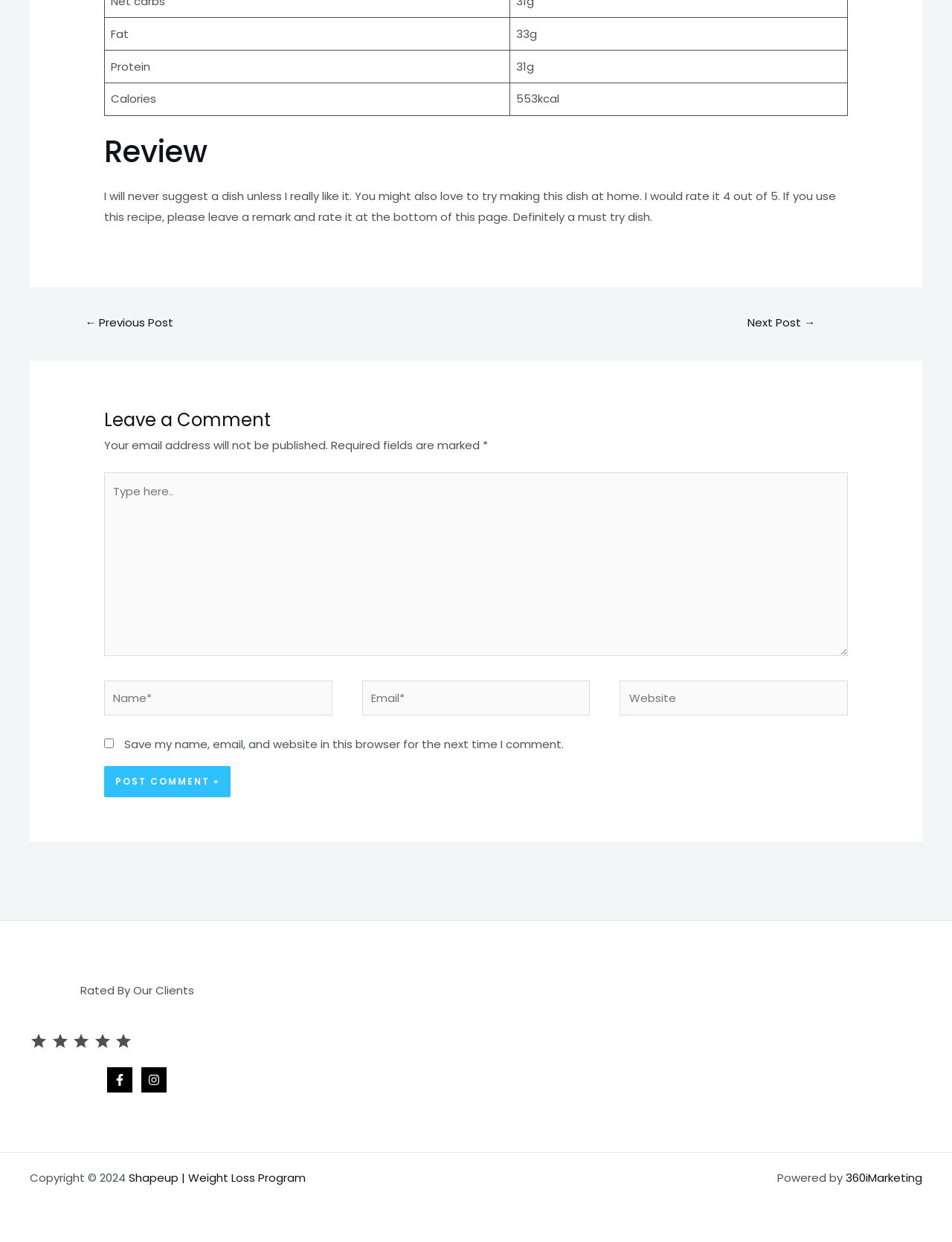Please specify the bounding box coordinates of the region to click in order to perform the following instruction: "Click the previous post".

[0.072, 0.25, 0.2, 0.271]